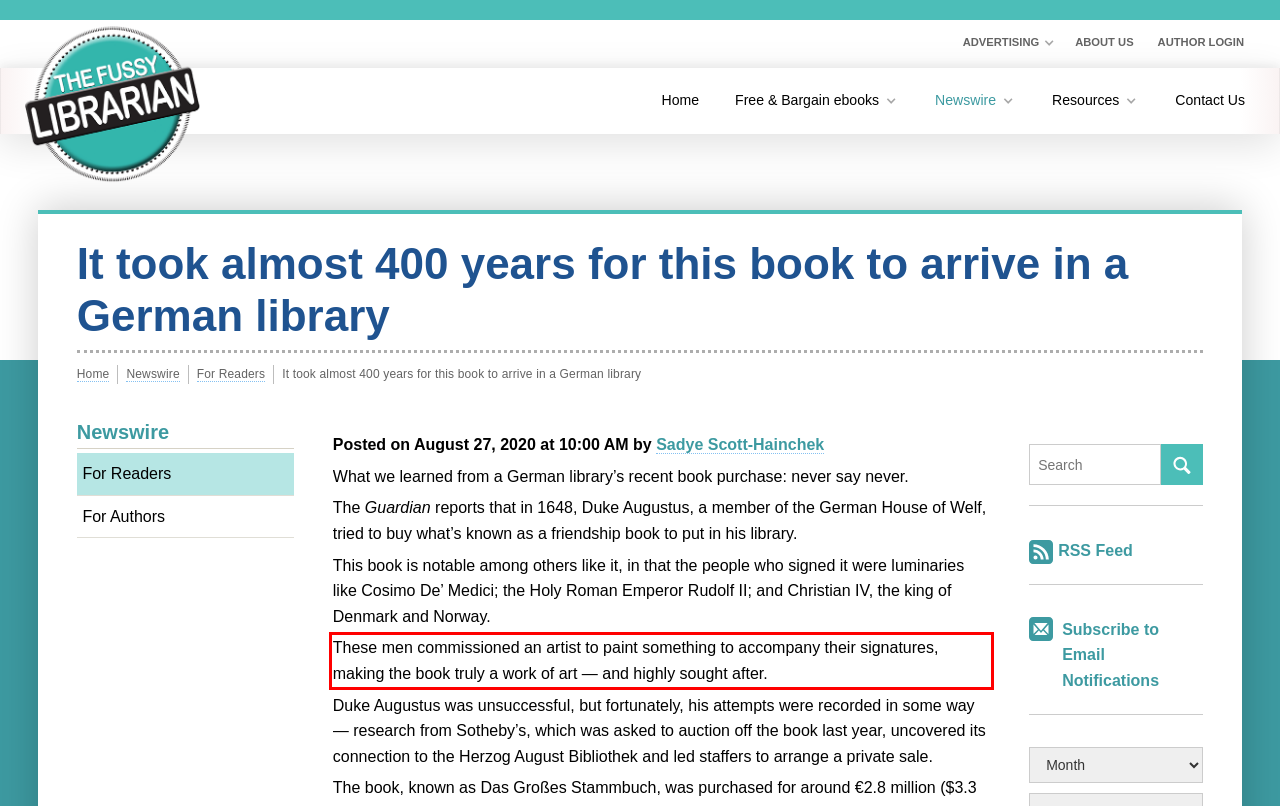In the screenshot of the webpage, find the red bounding box and perform OCR to obtain the text content restricted within this red bounding box.

These men commissioned an artist to paint something to accompany their signatures, making the book truly a work of art — and highly sought after.